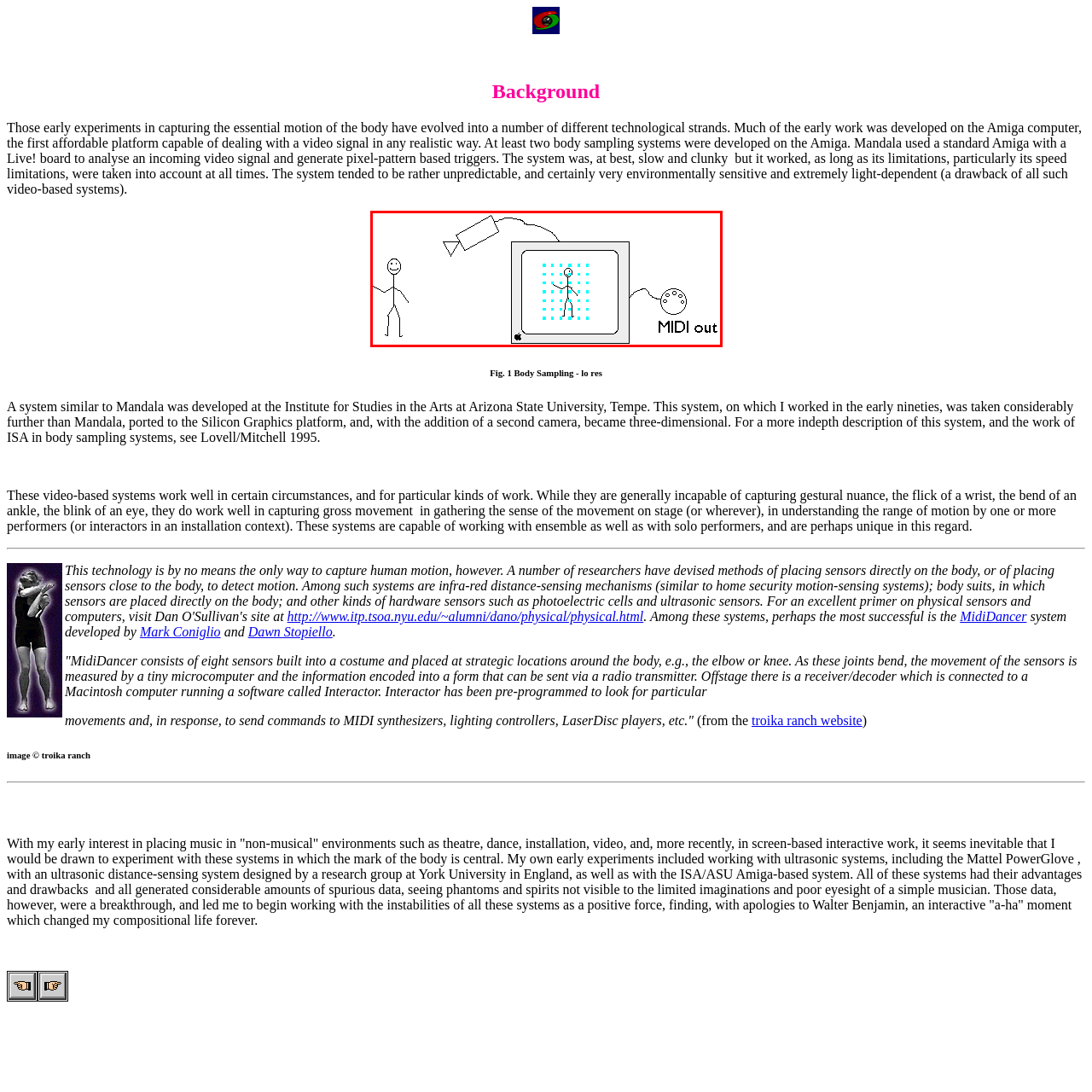Elaborate on the contents of the image marked by the red border.

The image illustrates a conceptual diagram related to a body sampling system, highlighting an interactive technology that captures movement. On the left, a simplistic figure, representing a performer, is shown alongside a camera symbol, which signifies the motion capture component of the setup. In the center, a representation of a computer screen displays a grid overlay with a stick figure performing a gesture, symbolizing the tracking of the body's movements. The output from this system is labeled "MIDI out," indicating that the captured movements can be translated into MIDI signals, enabling interaction with musical instruments or other digital devices. This system exemplifies the integration of physical movement into electronic music production and performance, showcasing how technology can bridge the gap between art and digital interaction.